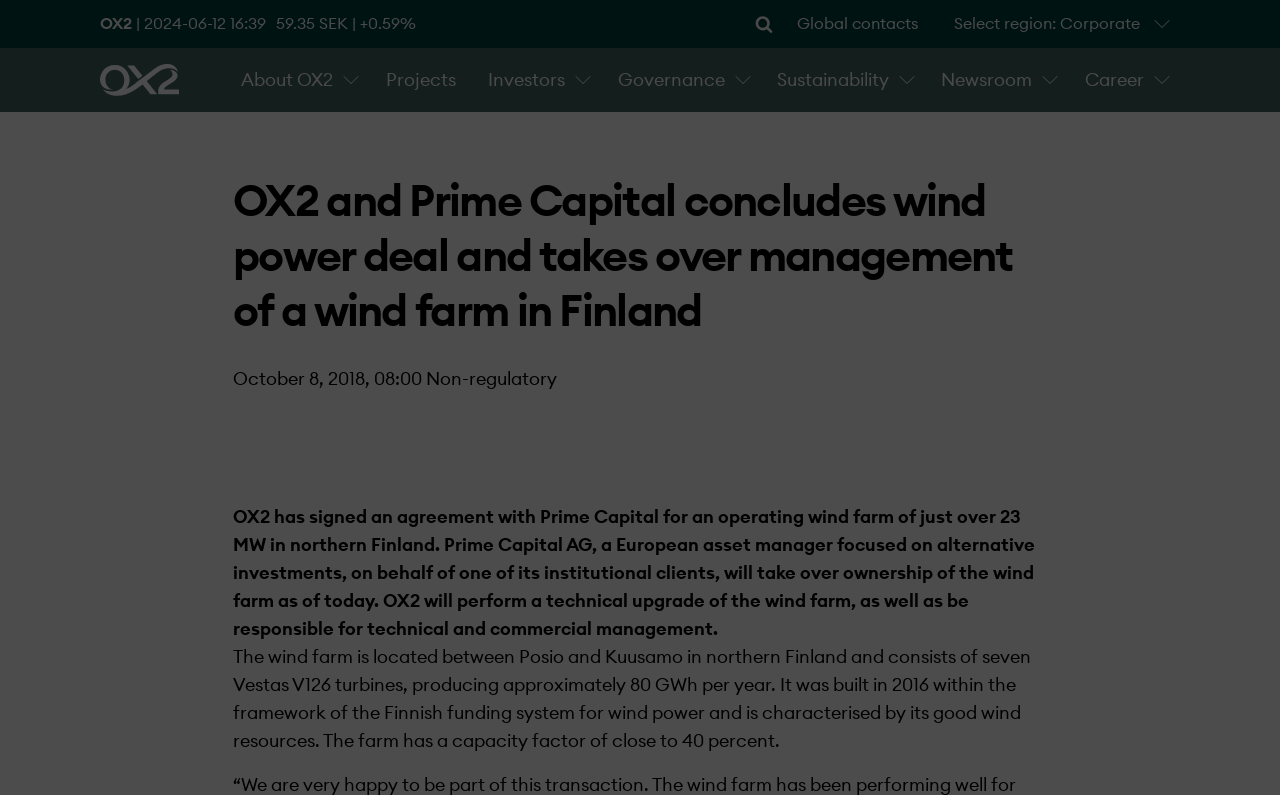Please find the bounding box coordinates of the clickable region needed to complete the following instruction: "Search for something". The bounding box coordinates must consist of four float numbers between 0 and 1, i.e., [left, top, right, bottom].

[0.584, 0.0, 0.61, 0.06]